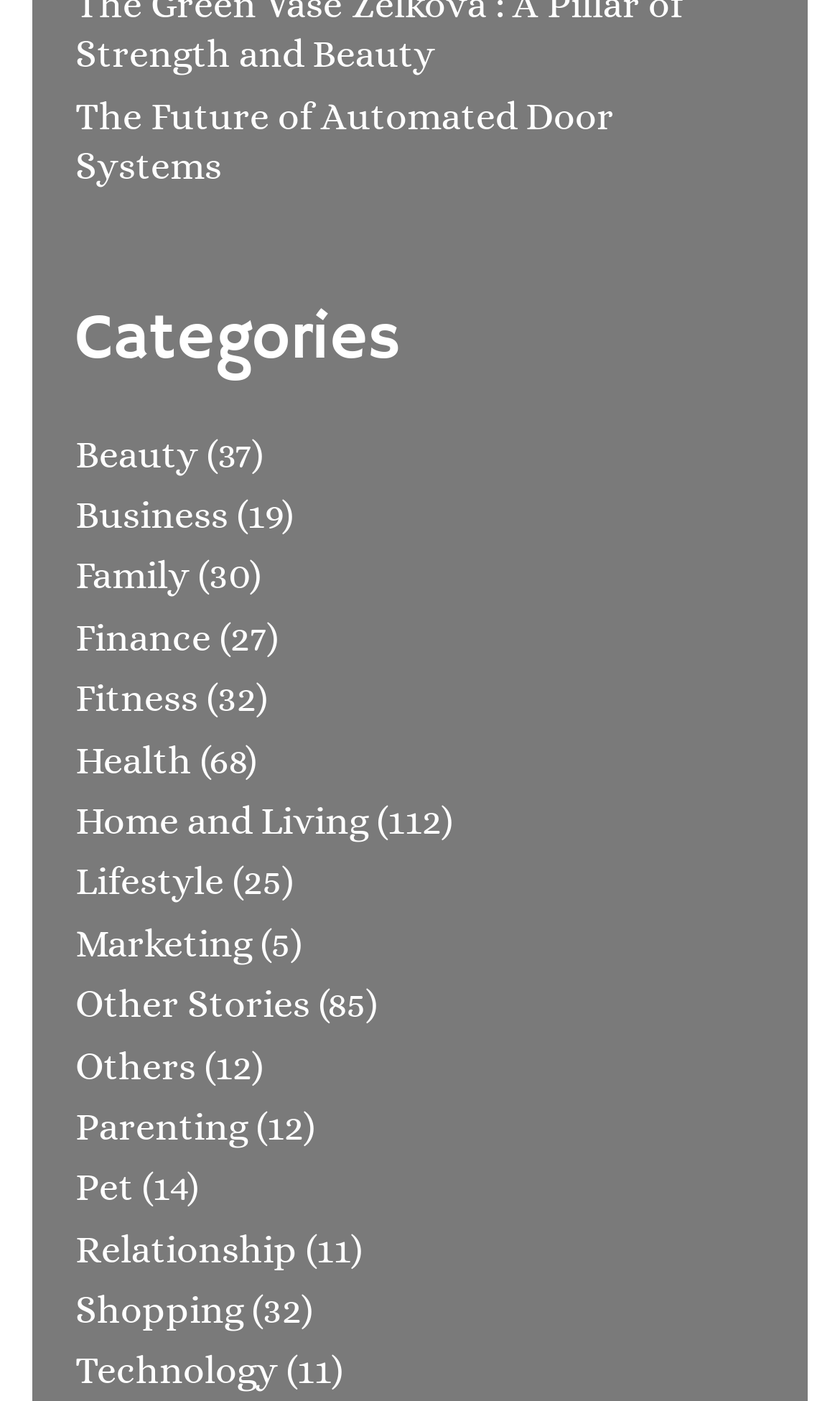Specify the bounding box coordinates (top-left x, top-left y, bottom-right x, bottom-right y) of the UI element in the screenshot that matches this description: Lifestyle

[0.09, 0.614, 0.267, 0.645]